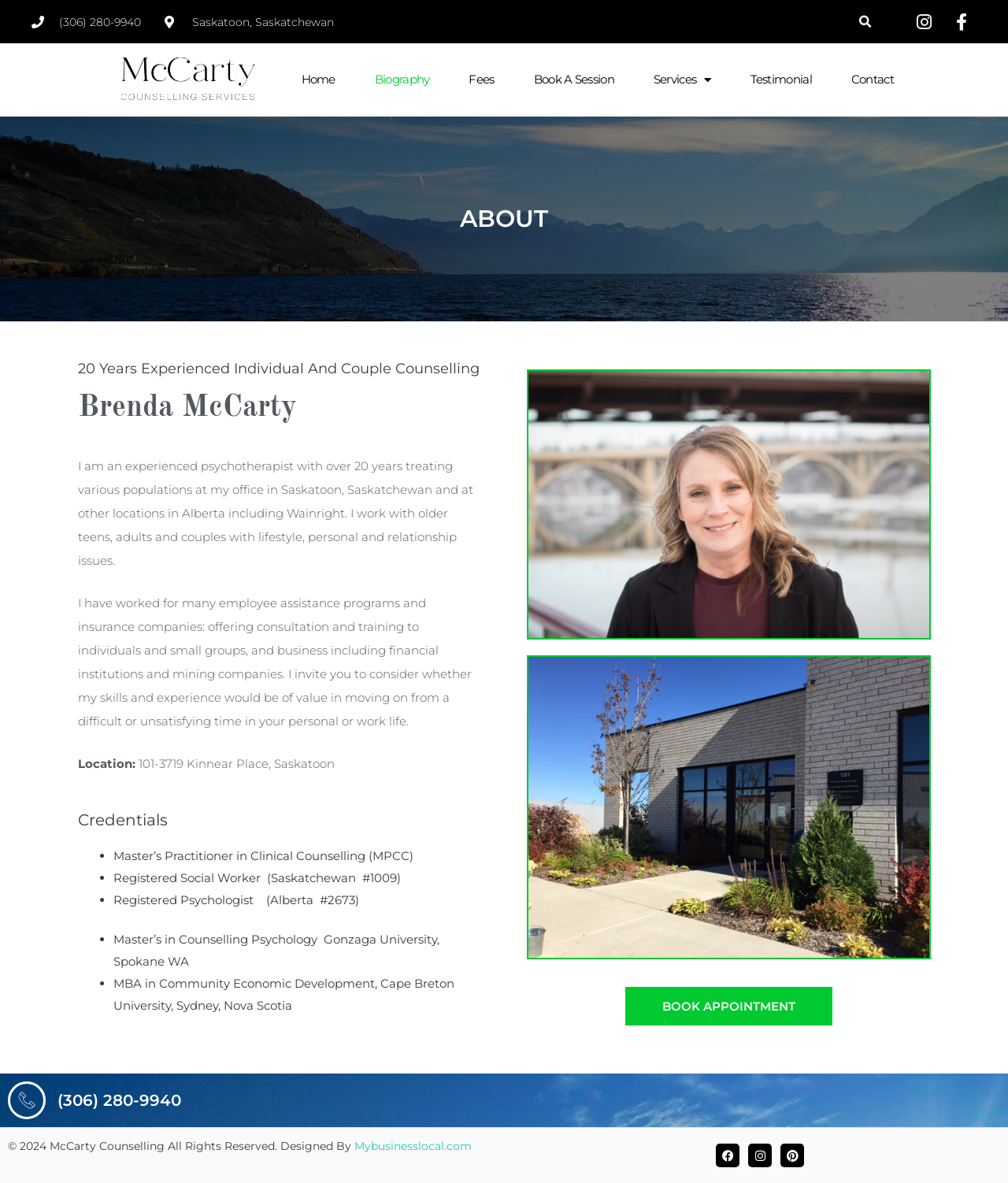Find the bounding box coordinates of the element to click in order to complete the given instruction: "View testimonials."

[0.744, 0.052, 0.805, 0.083]